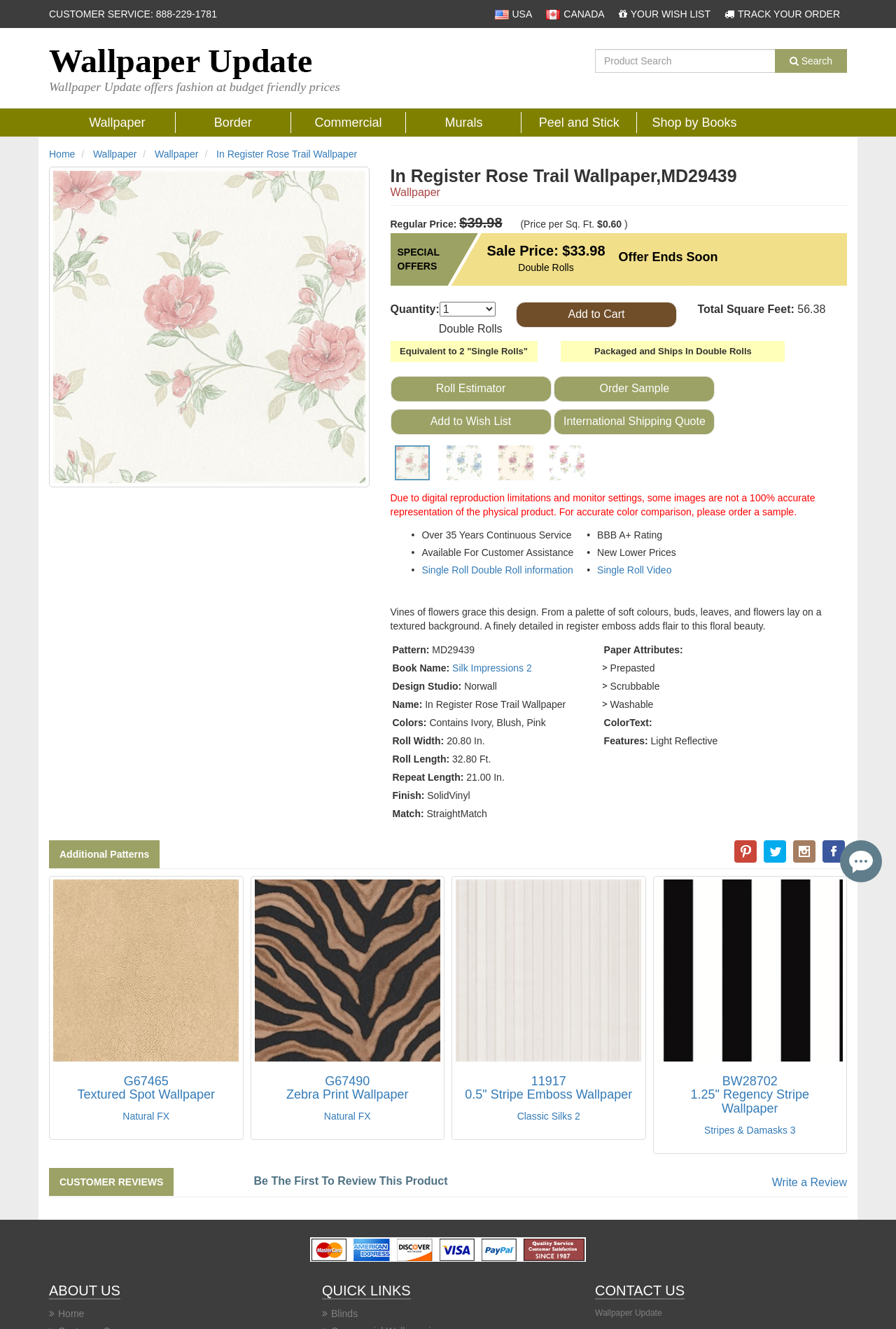Extract the bounding box for the UI element that matches this description: "Natural FX".

[0.137, 0.836, 0.189, 0.844]